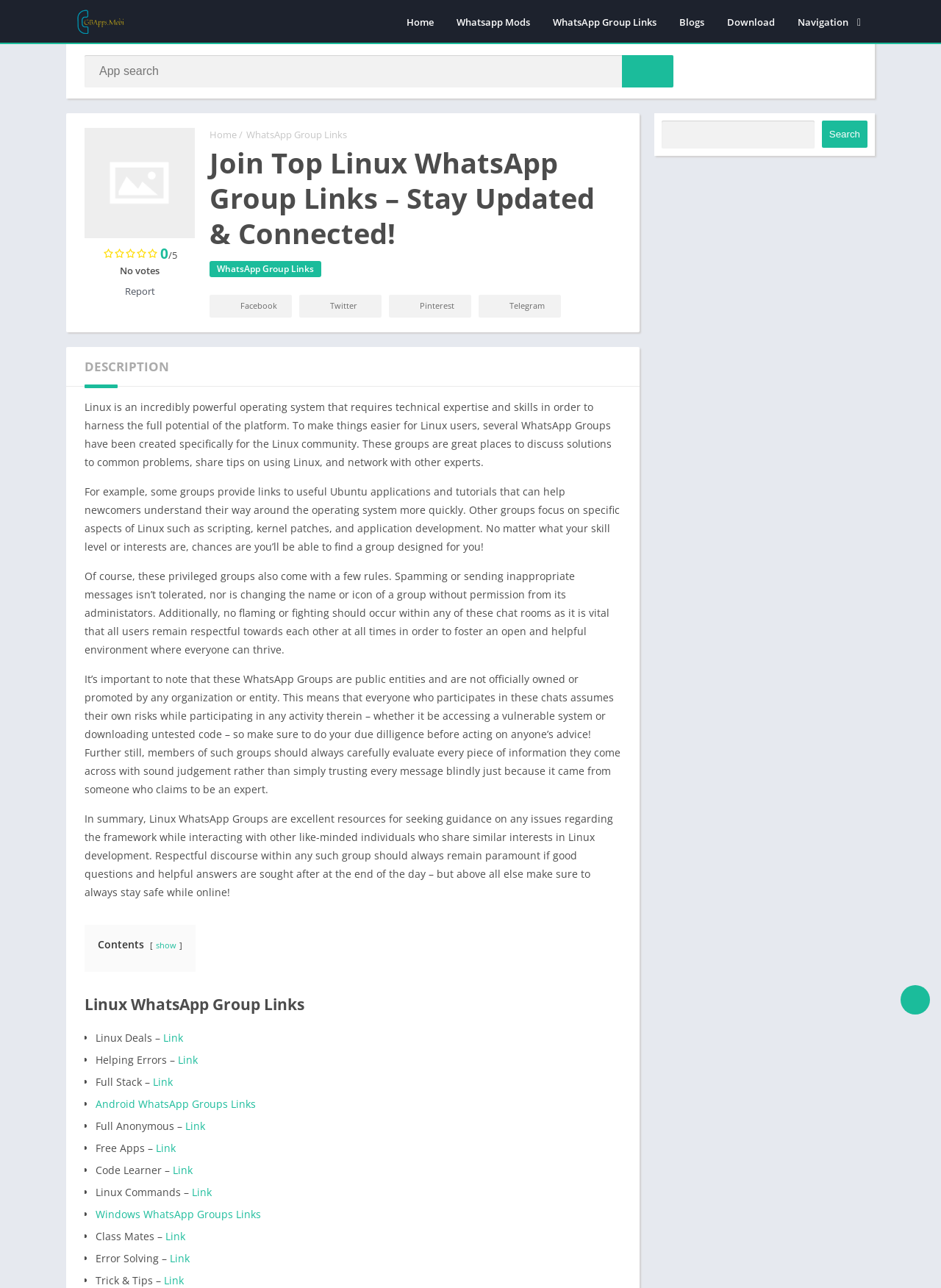Point out the bounding box coordinates of the section to click in order to follow this instruction: "Join the Linux Deals WhatsApp group".

[0.173, 0.8, 0.195, 0.811]